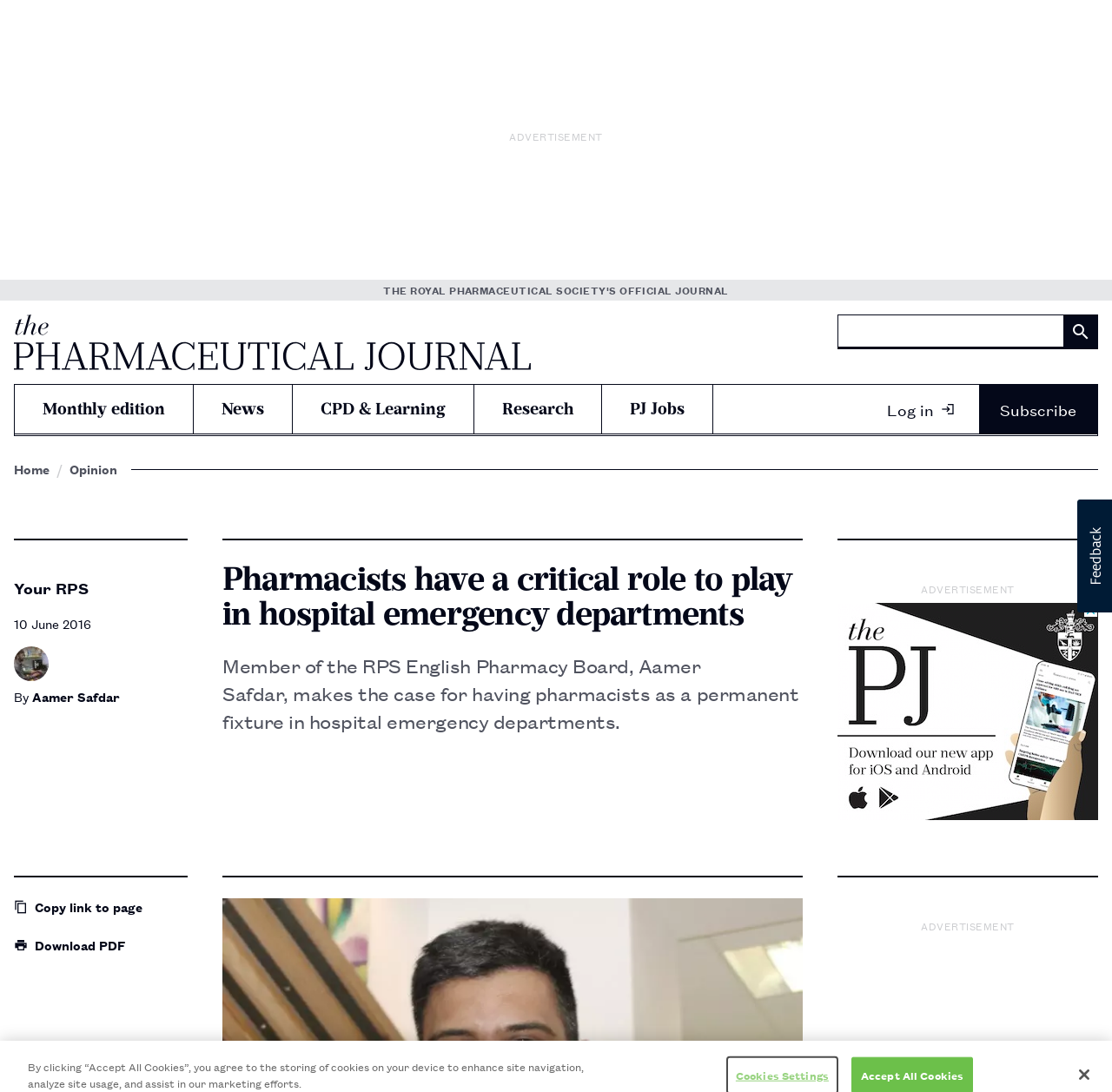Determine the bounding box coordinates of the clickable region to carry out the instruction: "Go to PJ Jobs".

[0.541, 0.352, 0.641, 0.397]